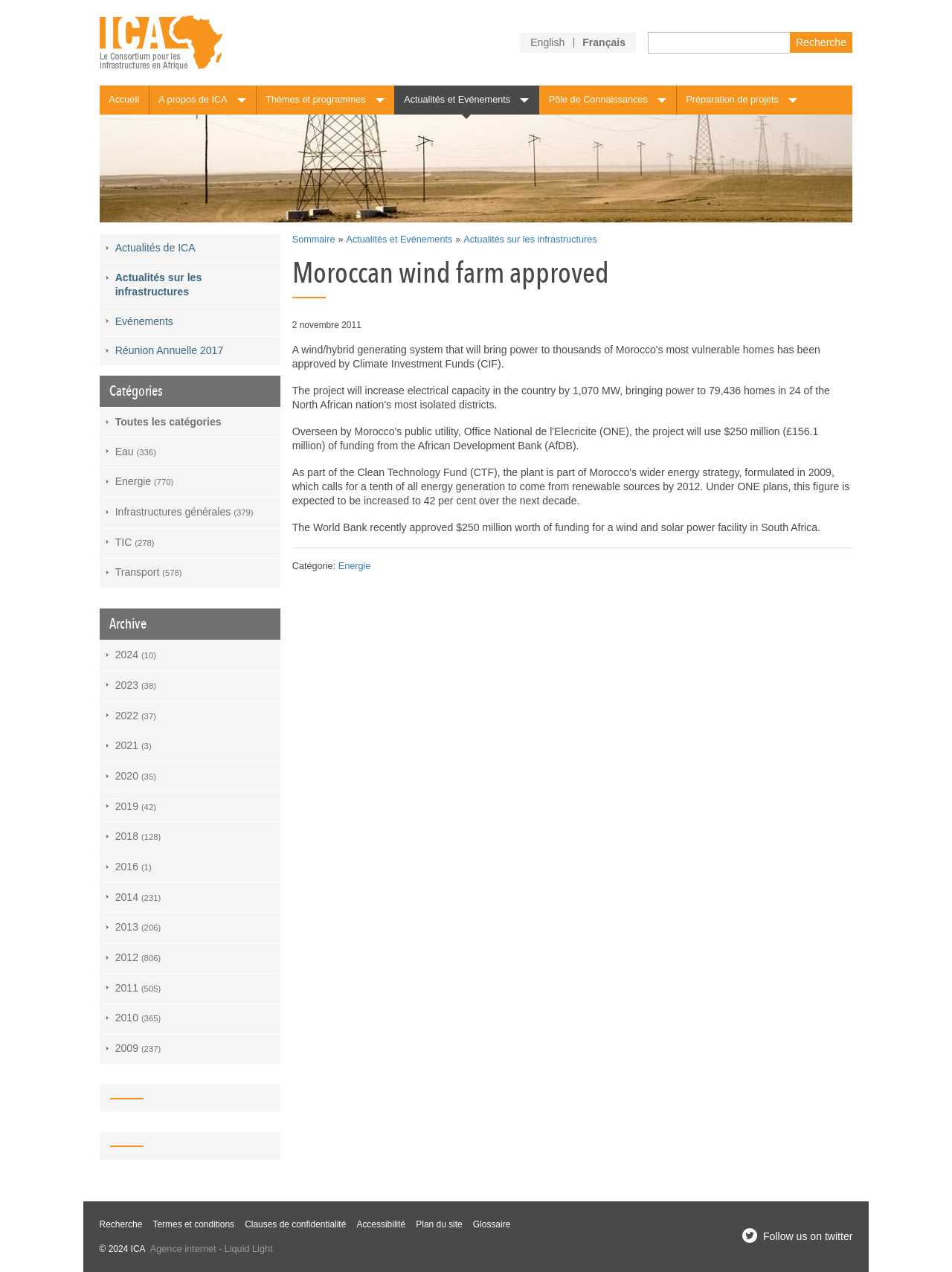Identify the bounding box coordinates of the clickable region required to complete the instruction: "View Actualités et Evénements". The coordinates should be given as four float numbers within the range of 0 and 1, i.e., [left, top, right, bottom].

[0.415, 0.067, 0.566, 0.09]